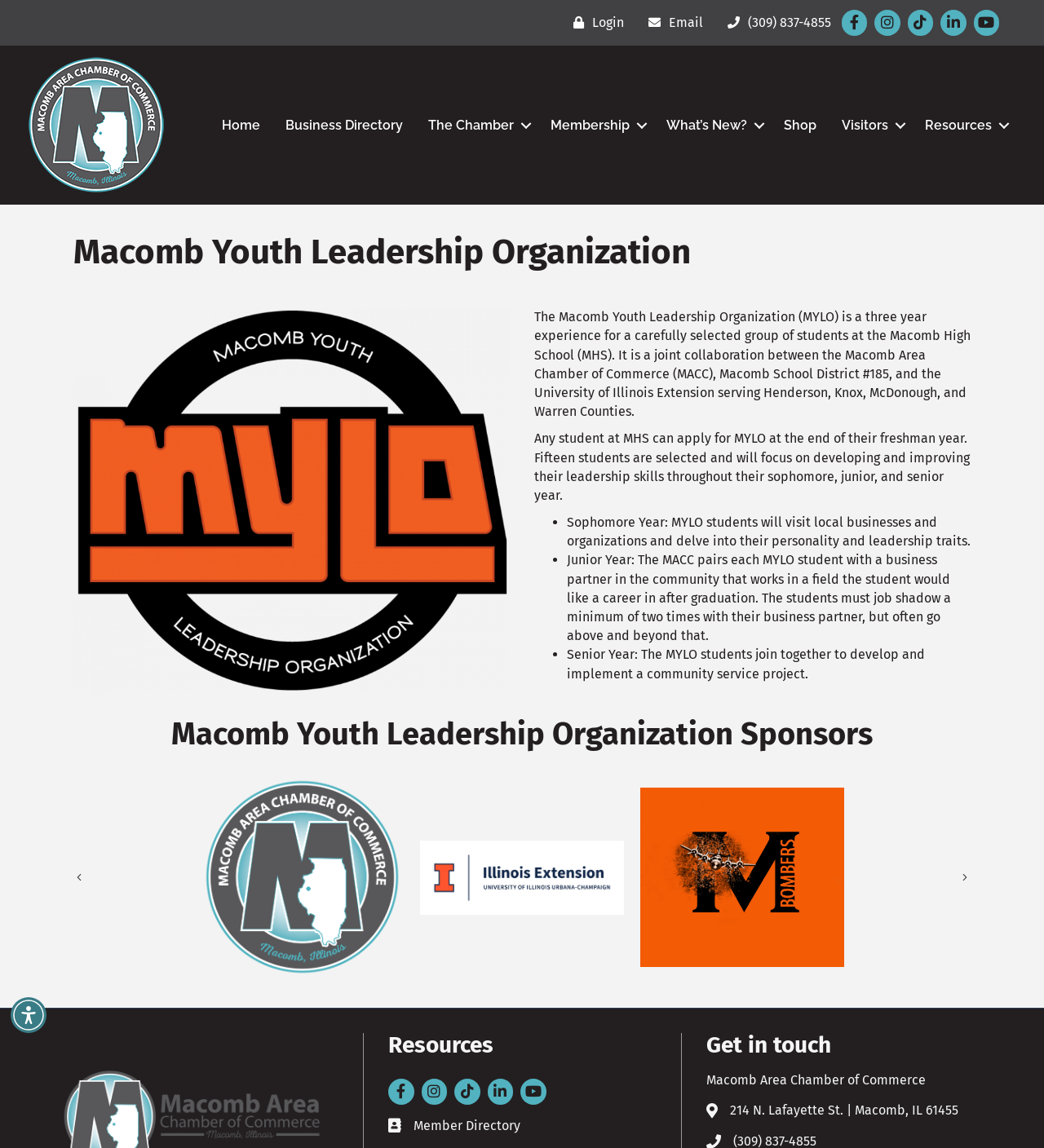Could you provide the bounding box coordinates for the portion of the screen to click to complete this instruction: "Open the 'OVERVIEW' tab"?

None